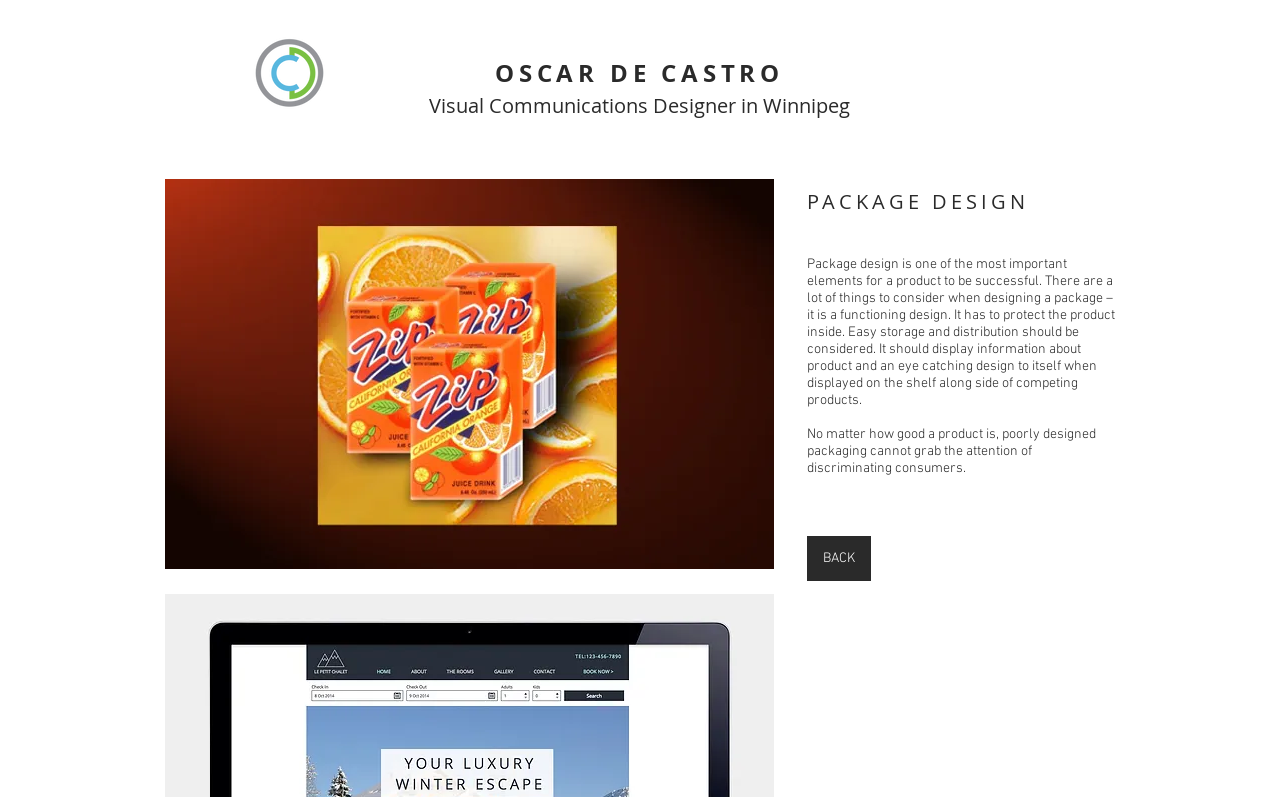What is the topic of the webpage section?
Examine the image and give a concise answer in one word or a short phrase.

PACKAGE DESIGN